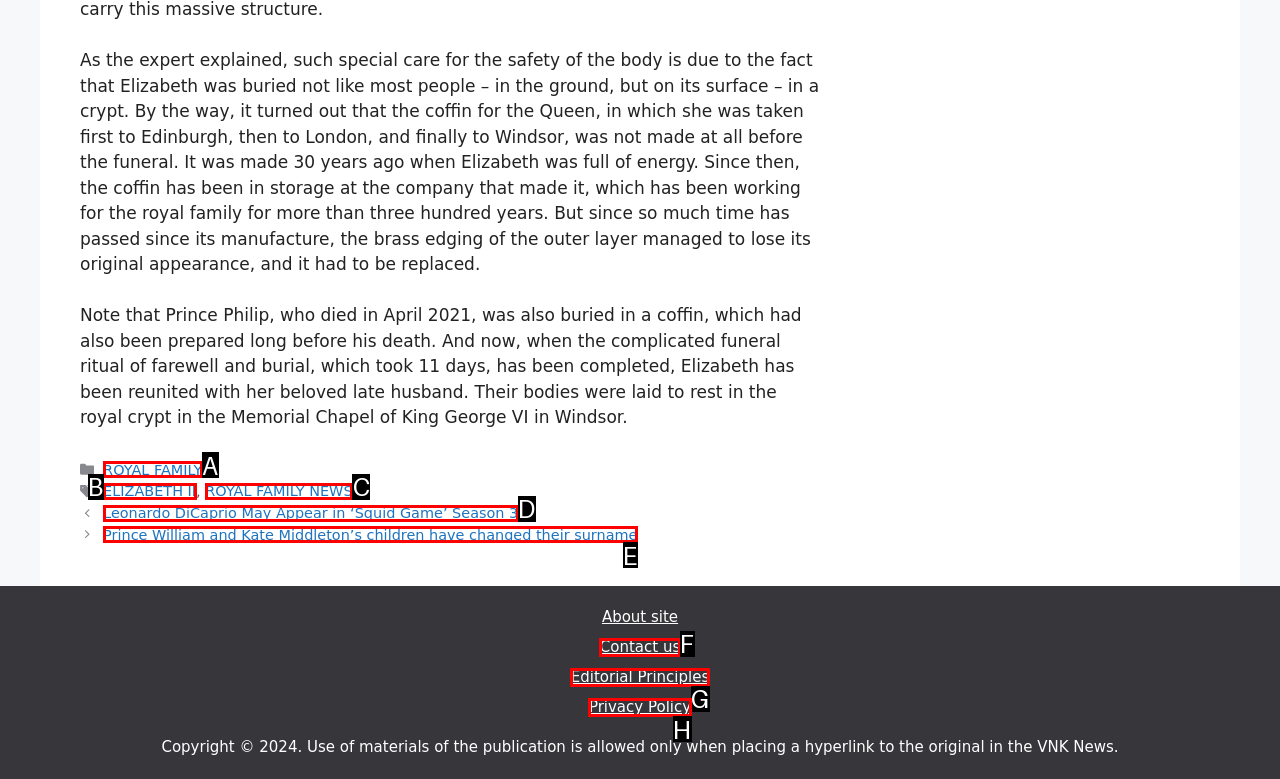Indicate which lettered UI element to click to fulfill the following task: Check the privacy policy
Provide the letter of the correct option.

H